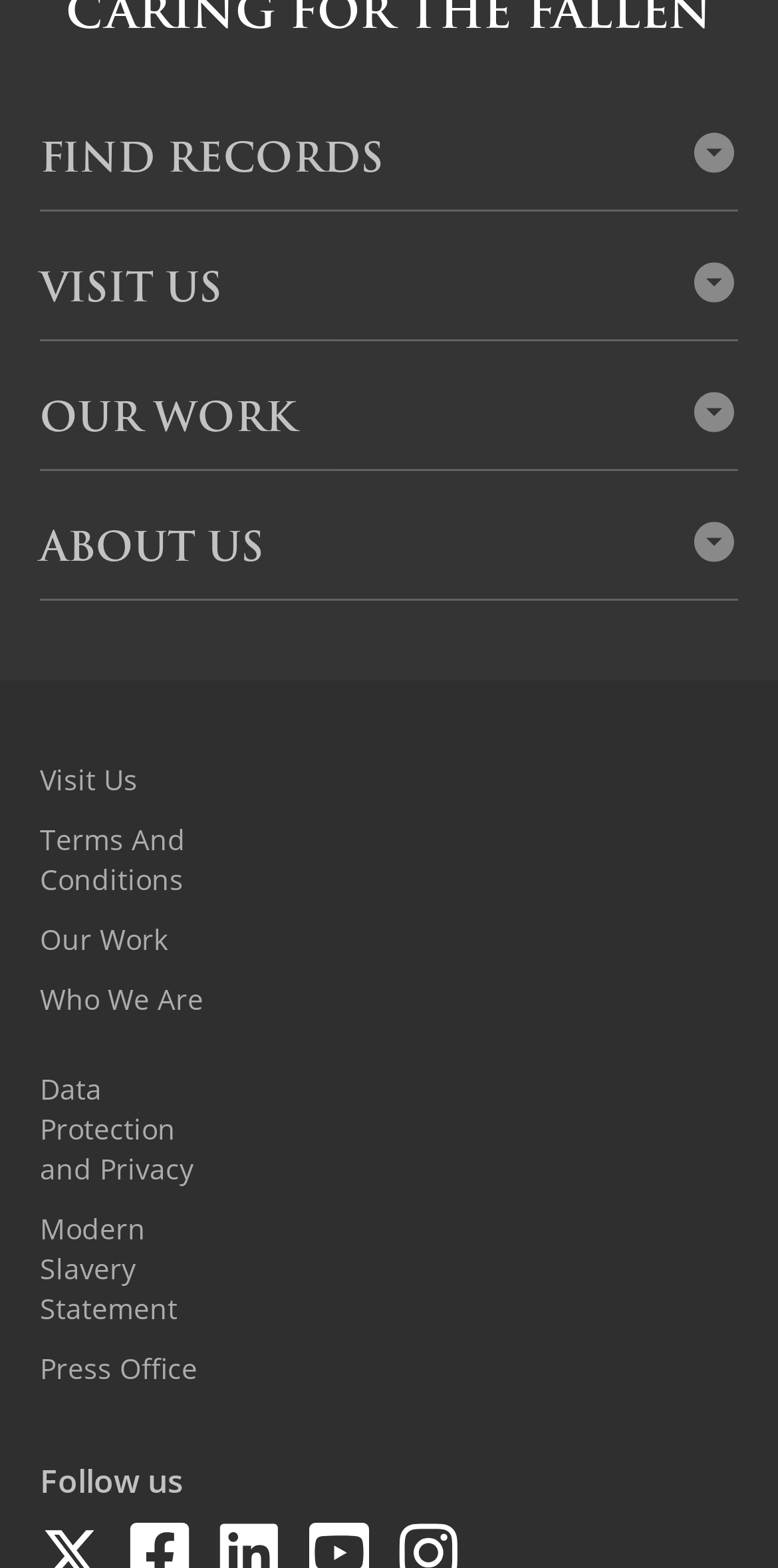Using the details in the image, give a detailed response to the question below:
What is the 'CWGC' abbreviation likely to stand for?

Based on the context of the website and the presence of links related to war memorials and cemeteries, it is likely that 'CWGC' stands for Commonwealth War Graves Commission, a well-known organization that manages war graves and memorials.